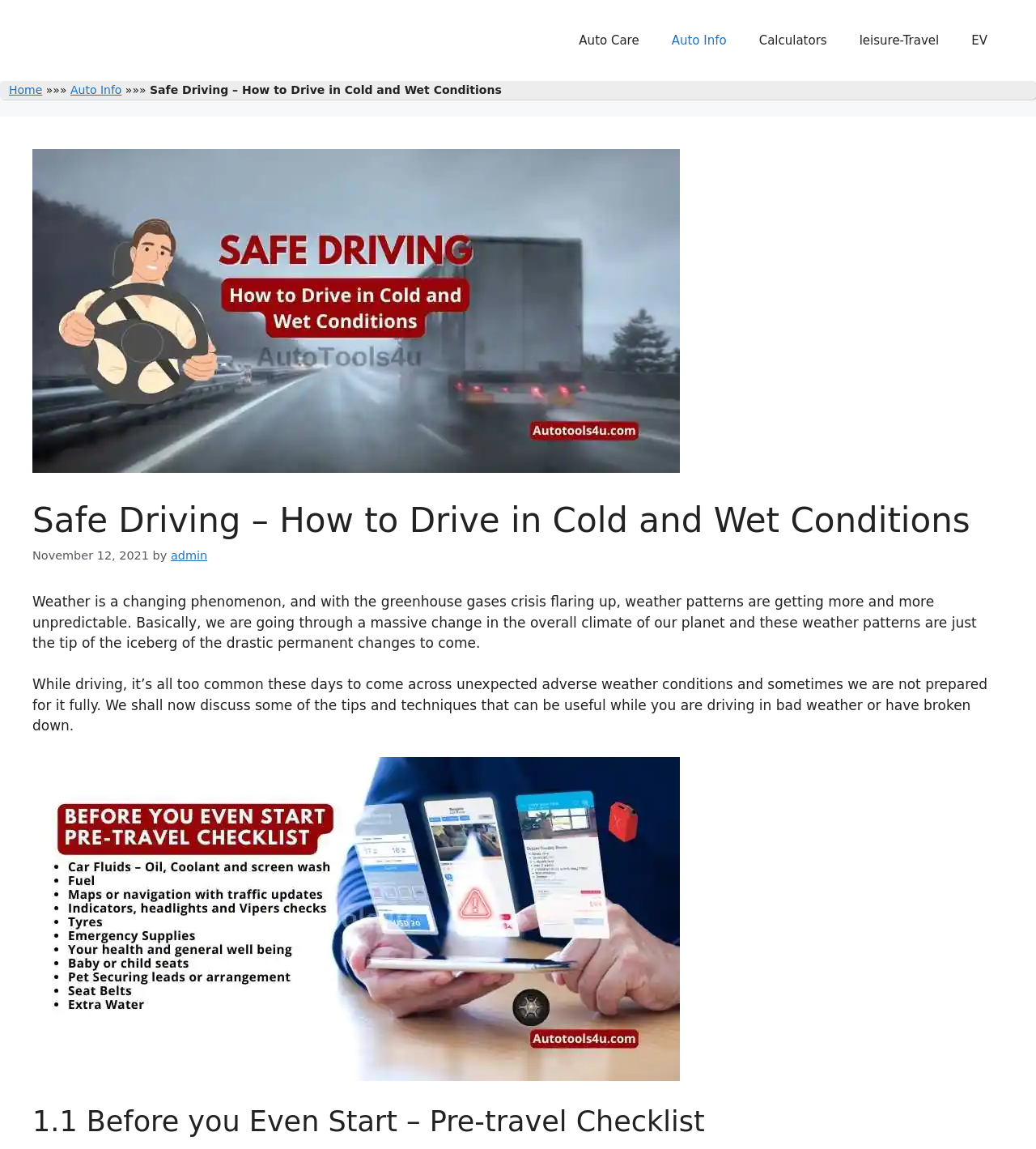Highlight the bounding box coordinates of the element that should be clicked to carry out the following instruction: "read the article about Safe Driving in Cold and Wet Conditions". The coordinates must be given as four float numbers ranging from 0 to 1, i.e., [left, top, right, bottom].

[0.031, 0.436, 0.969, 0.491]